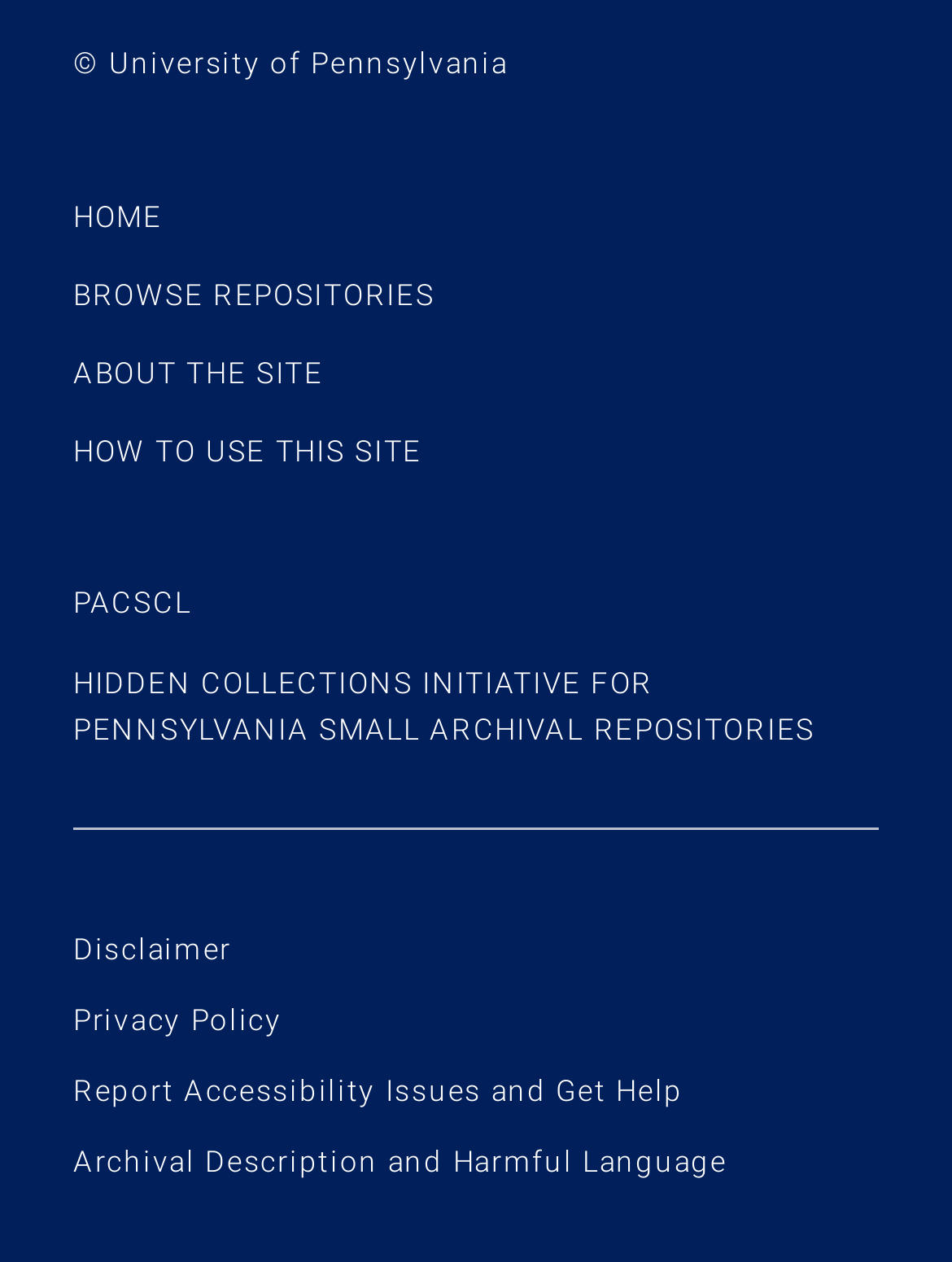What is the first link under the 'Site info' section?
Refer to the image and provide a one-word or short phrase answer.

HOME